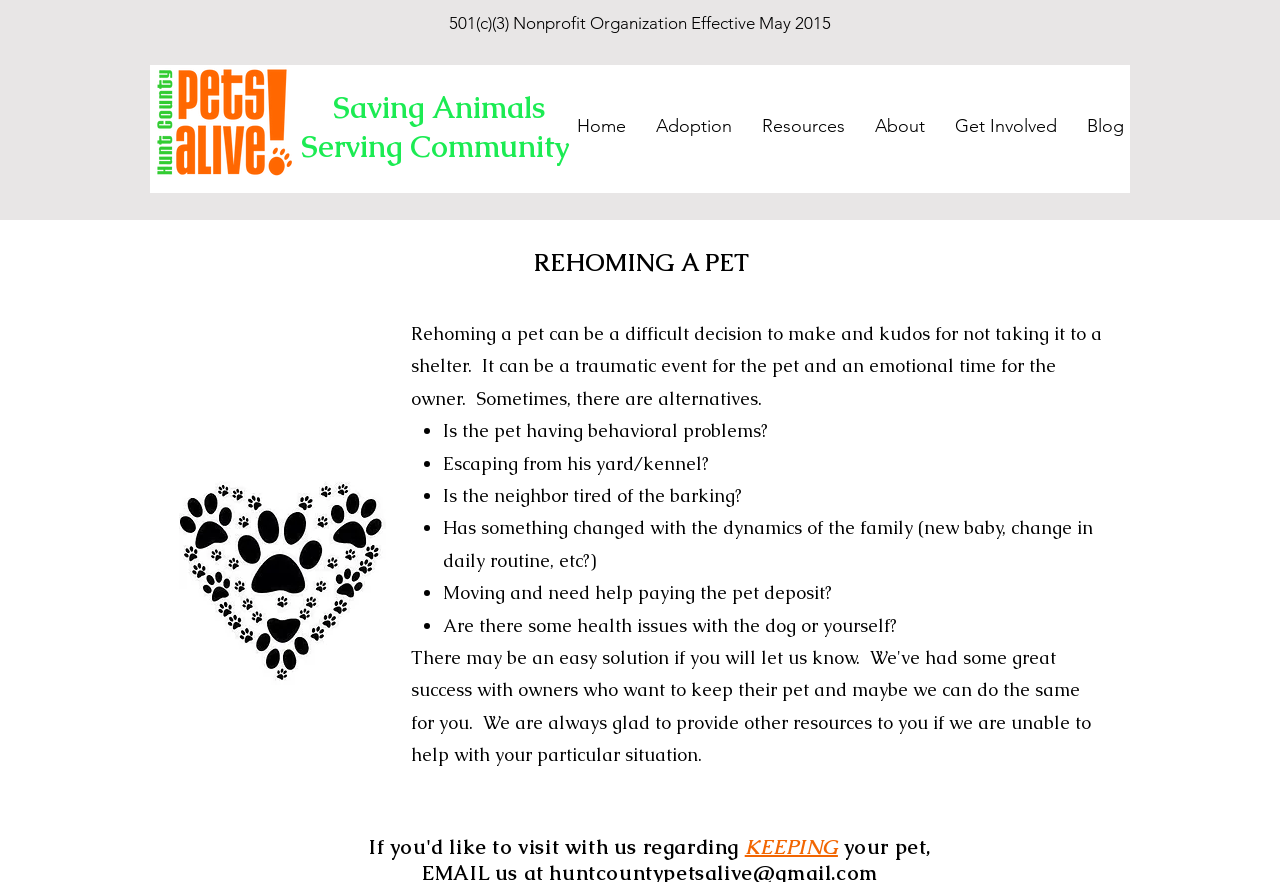What are some reasons for rehoming a pet?
Look at the screenshot and provide an in-depth answer.

The webpage lists several reasons why a pet owner might consider rehoming their pet, including behavioral problems, the pet escaping from its yard or kennel, the neighbor being tired of the barking, changes in family dynamics, moving and needing help with pet deposits, and health issues with the dog or owner.